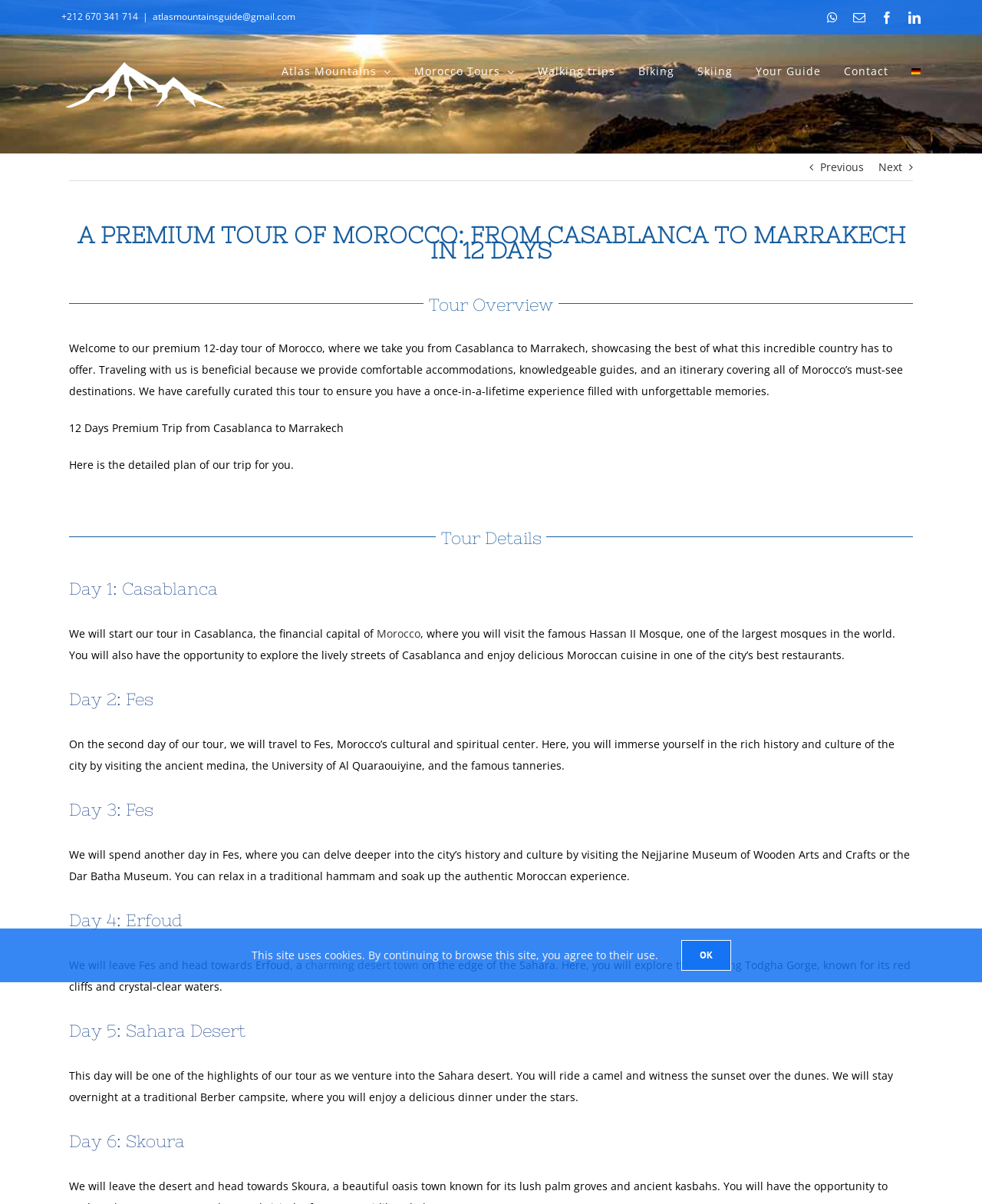What is the name of the tour described on this webpage?
Provide an in-depth and detailed explanation in response to the question.

I found the tour name by reading the heading element that says 'A PREMIUM TOUR OF MOROCCO: FROM CASABLANCA TO MARRAKECH IN 12 DAYS'.